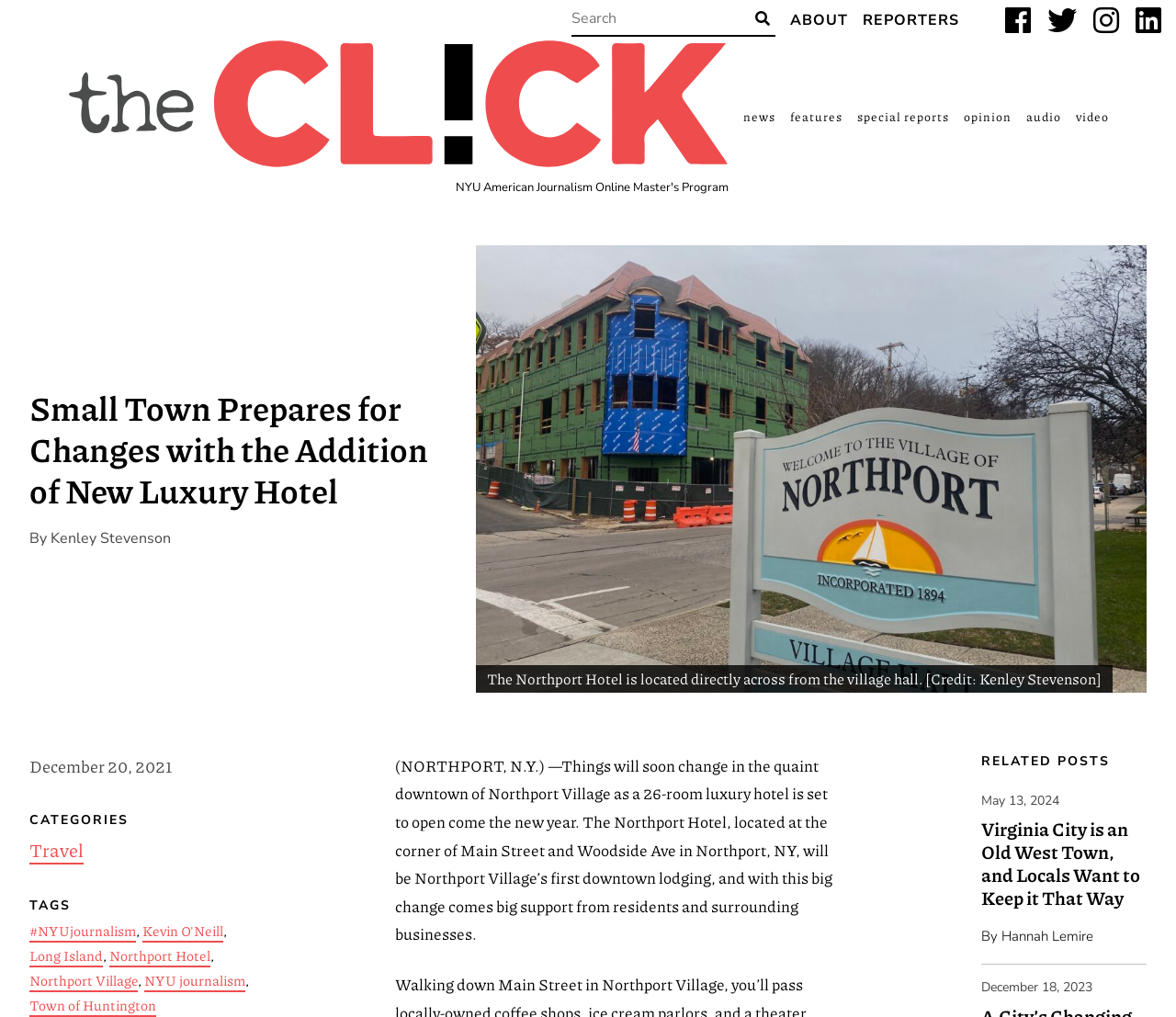Predict the bounding box of the UI element based on this description: "Special Reports".

[0.729, 0.104, 0.807, 0.126]